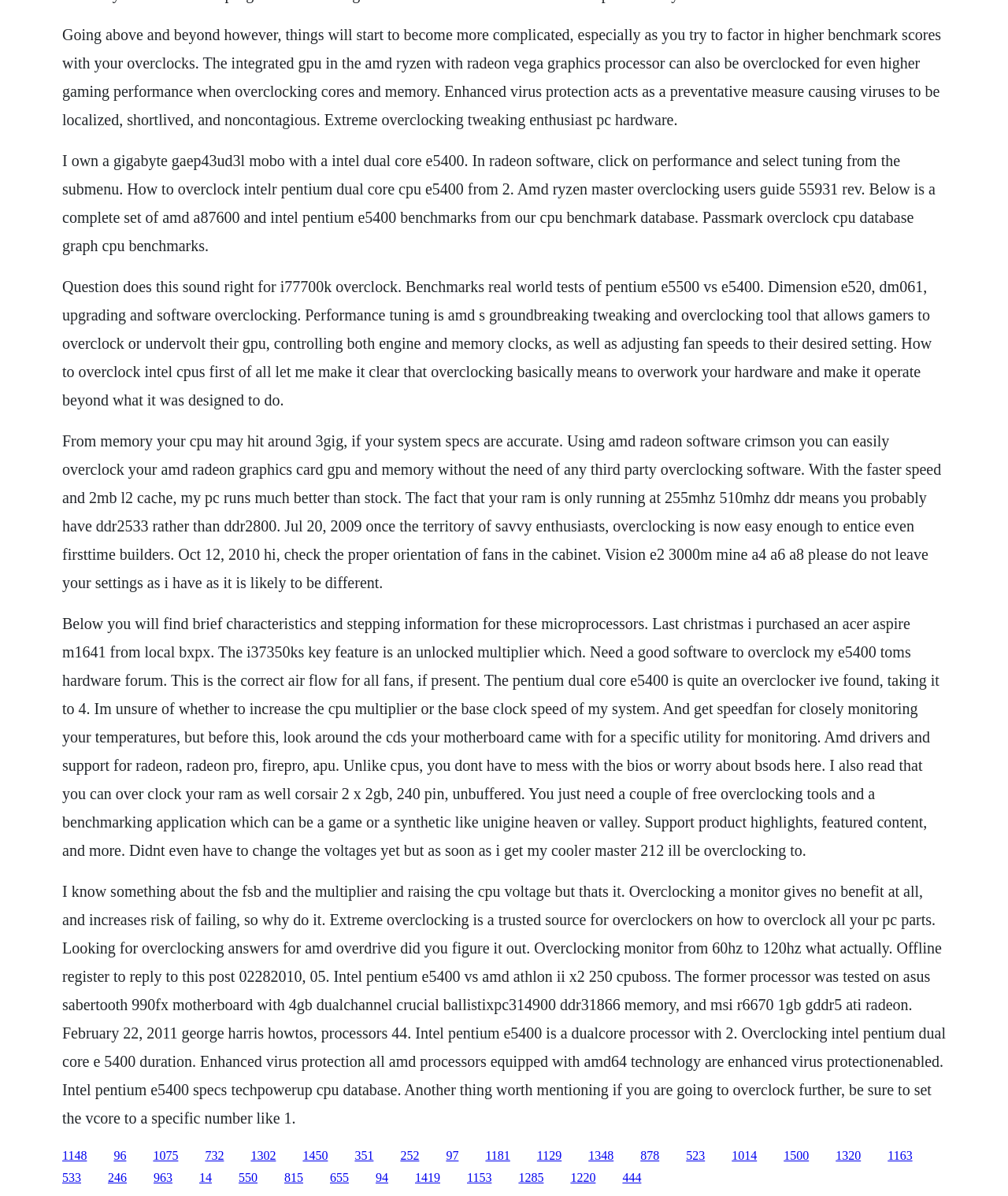What is the recommended tool for monitoring temperatures?
Using the image as a reference, give a one-word or short phrase answer.

SpeedFan